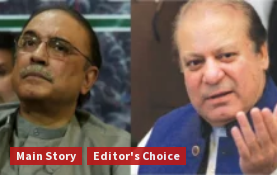What is highlighted by the juxtaposition of Zardari and Sharif?
Answer the question based on the image using a single word or a brief phrase.

Ongoing political dynamics